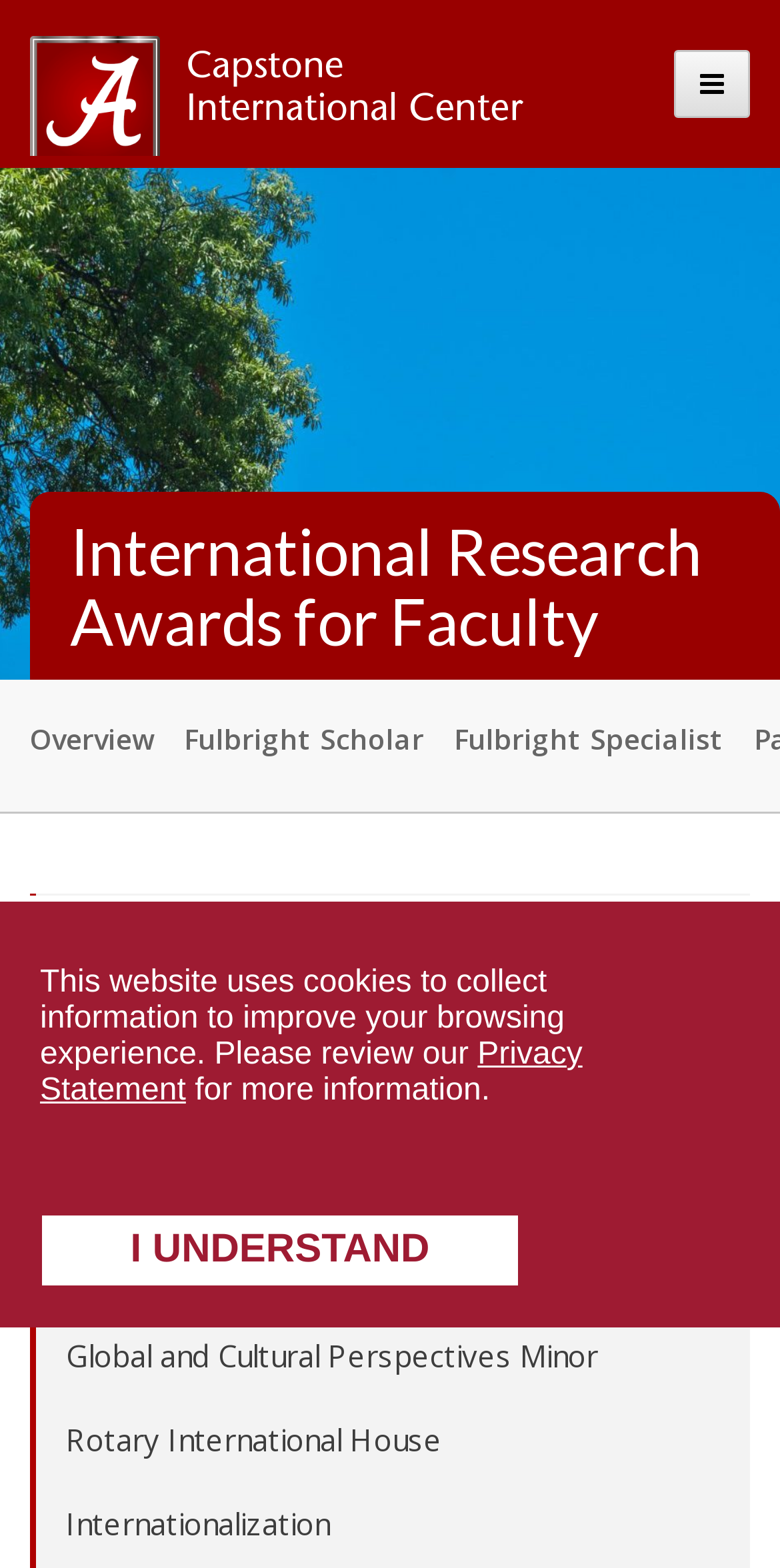Determine the coordinates of the bounding box for the clickable area needed to execute this instruction: "Check WordPress powered by".

None